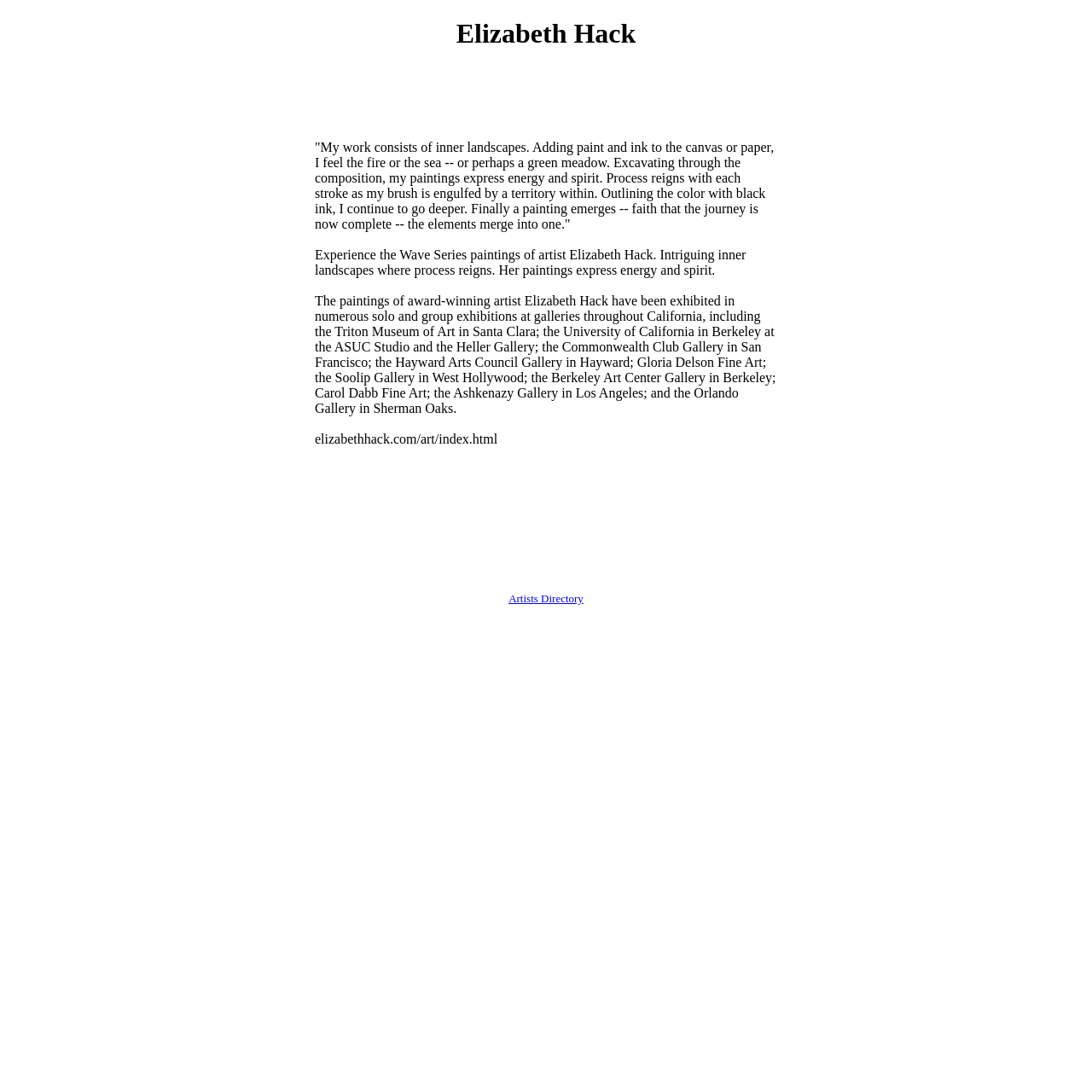Where has Elizabeth Hack's artwork been exhibited?
Answer the question using a single word or phrase, according to the image.

California galleries